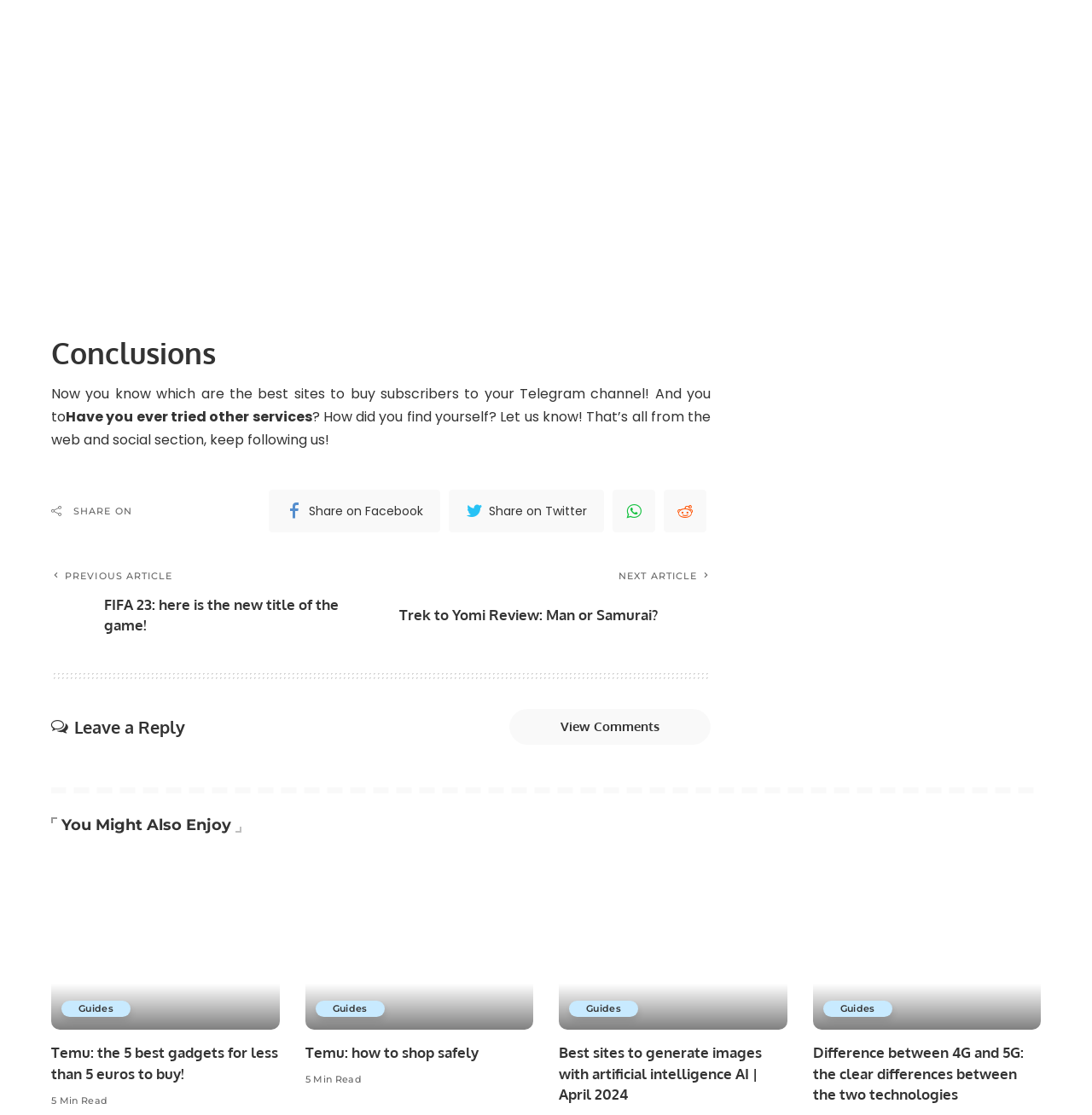What is the title of the previous article?
Please ensure your answer is as detailed and informative as possible.

The title of the previous article can be found by looking at the link 'PREVIOUS ARTICLE' and reading the text associated with it, which reveals the title of the previous article.